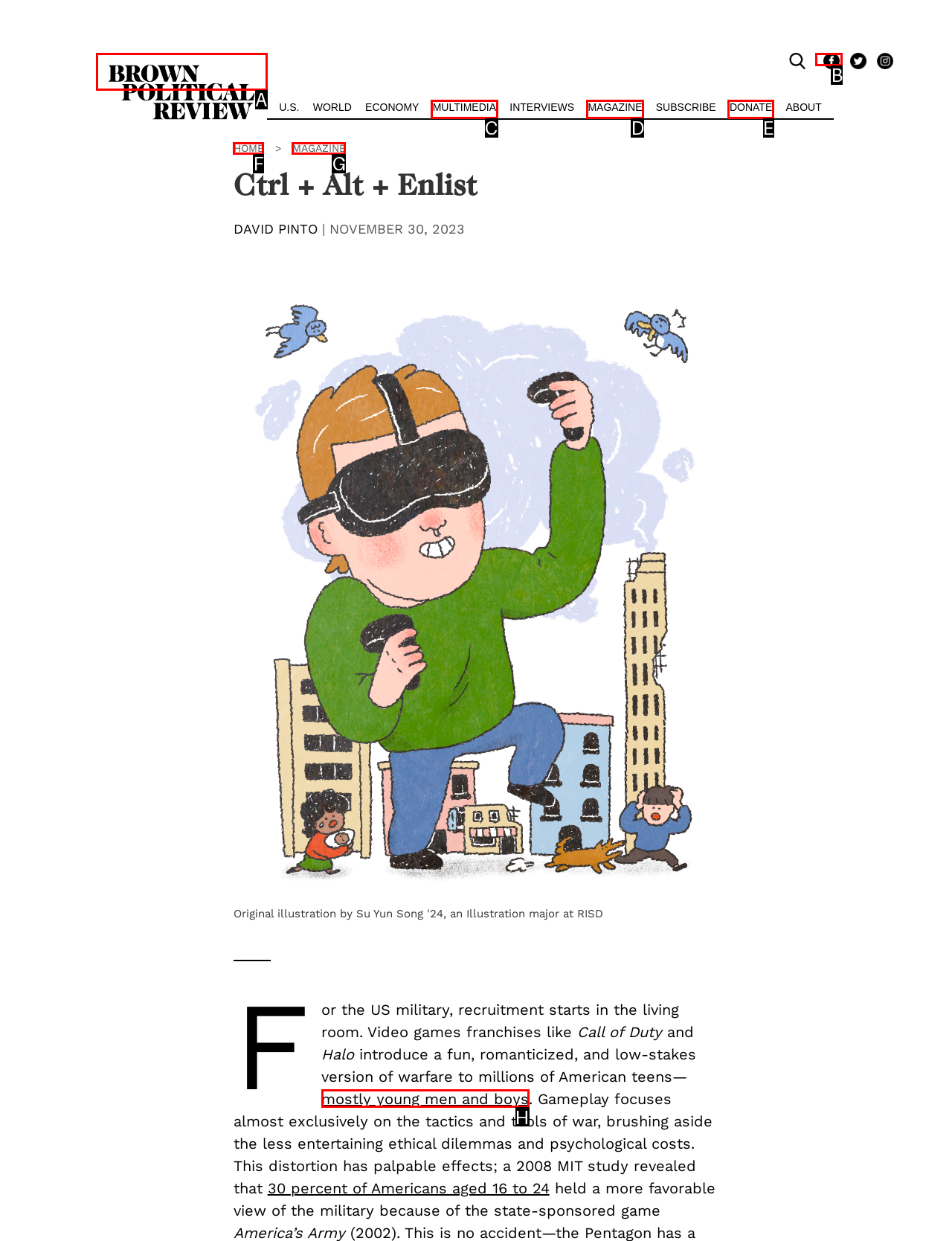Which letter corresponds to the correct option to complete the task: go to Facebook page?
Answer with the letter of the chosen UI element.

B